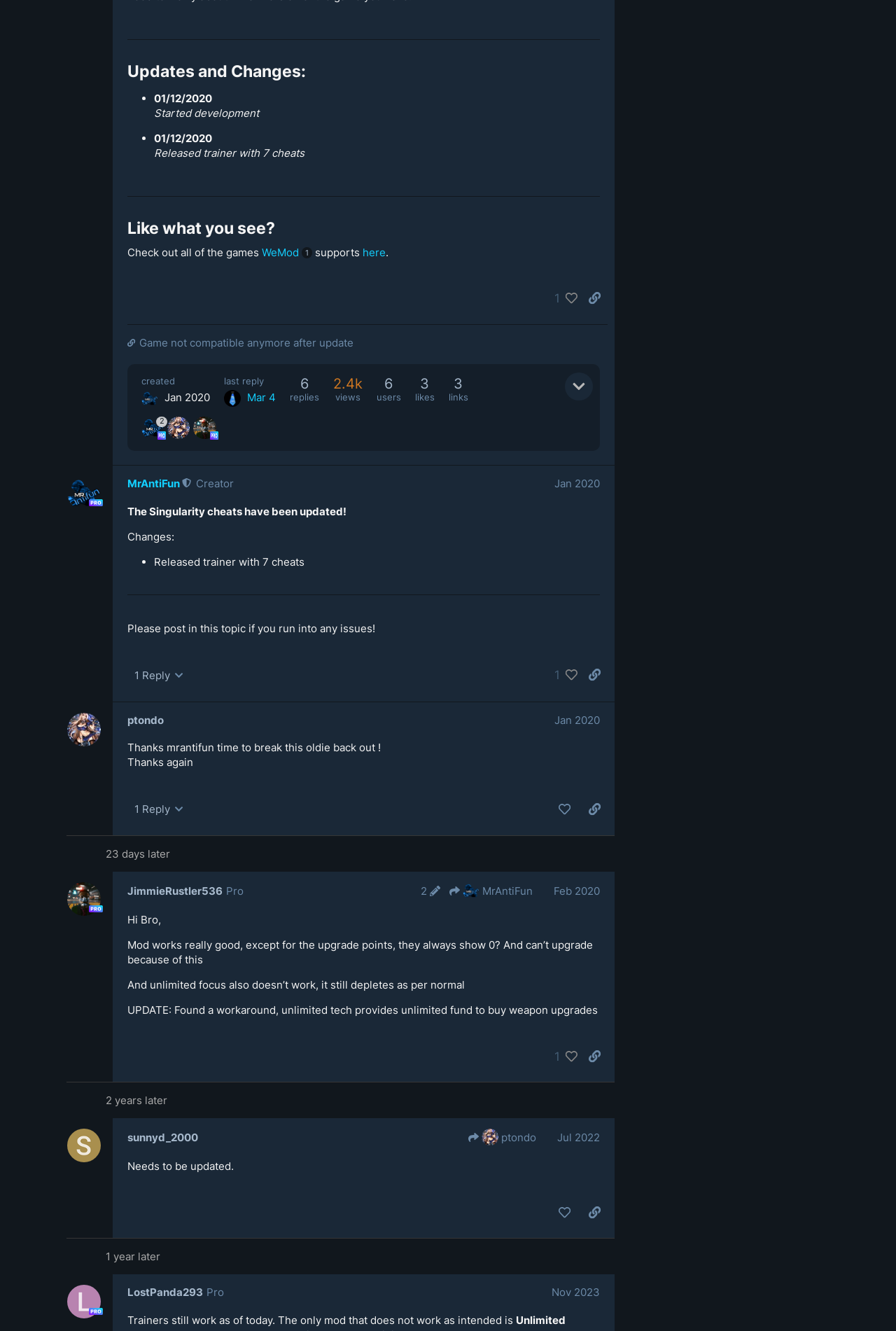Please find and report the bounding box coordinates of the element to click in order to perform the following action: "Copy a link to this post to clipboard". The coordinates should be expressed as four float numbers between 0 and 1, in the format [left, top, right, bottom].

[0.649, 0.215, 0.678, 0.233]